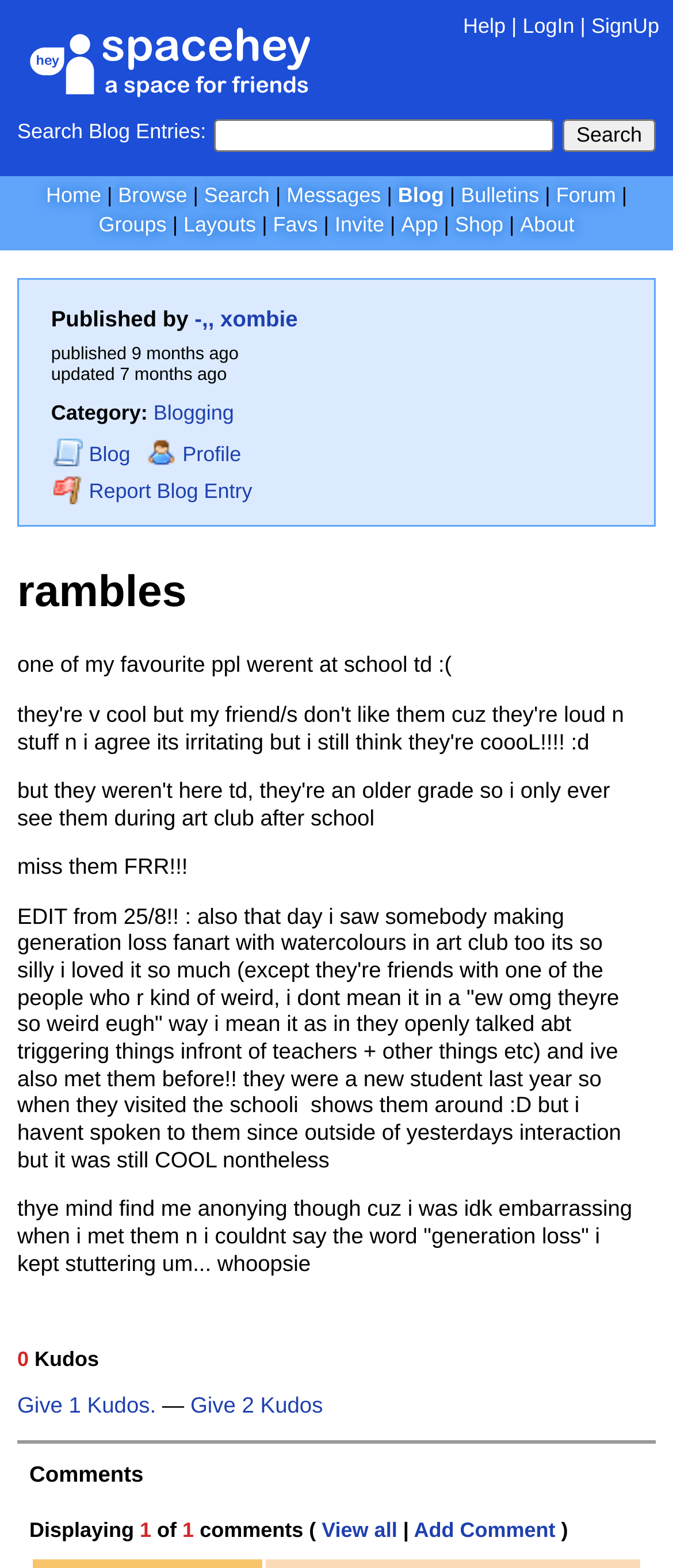Please identify the bounding box coordinates of the clickable element to fulfill the following instruction: "Add Comment". The coordinates should be four float numbers between 0 and 1, i.e., [left, top, right, bottom].

[0.615, 0.968, 0.825, 0.983]